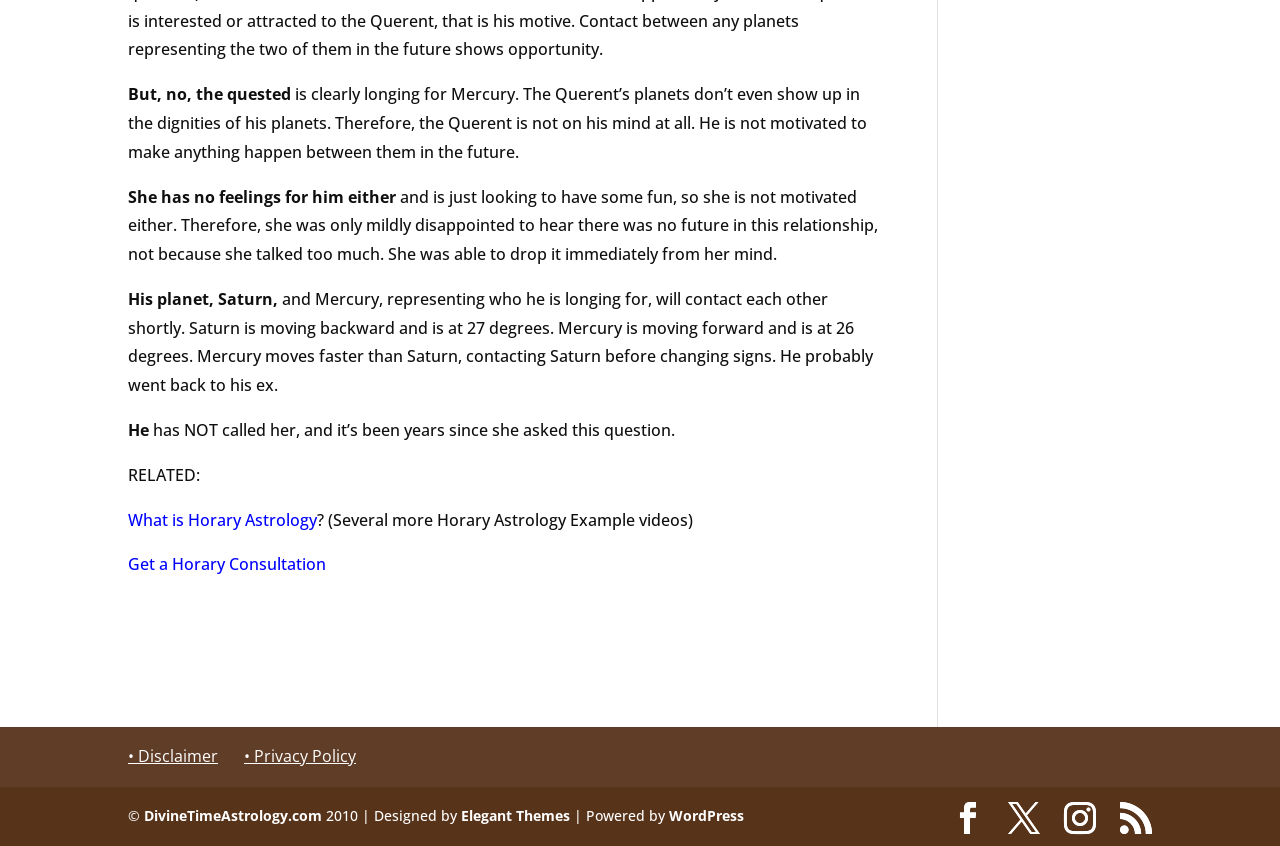Determine the coordinates of the bounding box that should be clicked to complete the instruction: "Go to Privacy Policy page". The coordinates should be represented by four float numbers between 0 and 1: [left, top, right, bottom].

[0.191, 0.881, 0.278, 0.907]